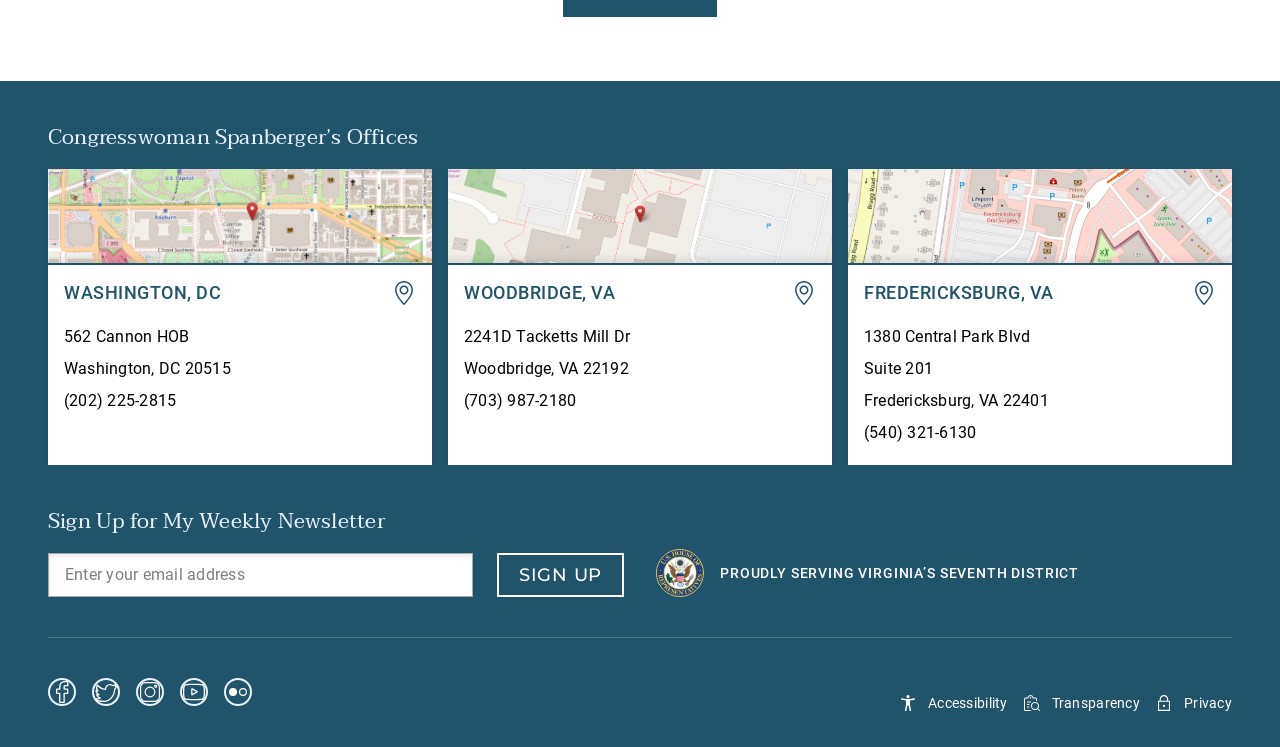What is the purpose of the 'SIGN UP' button?
Based on the image, respond with a single word or phrase.

Newsletter subscription